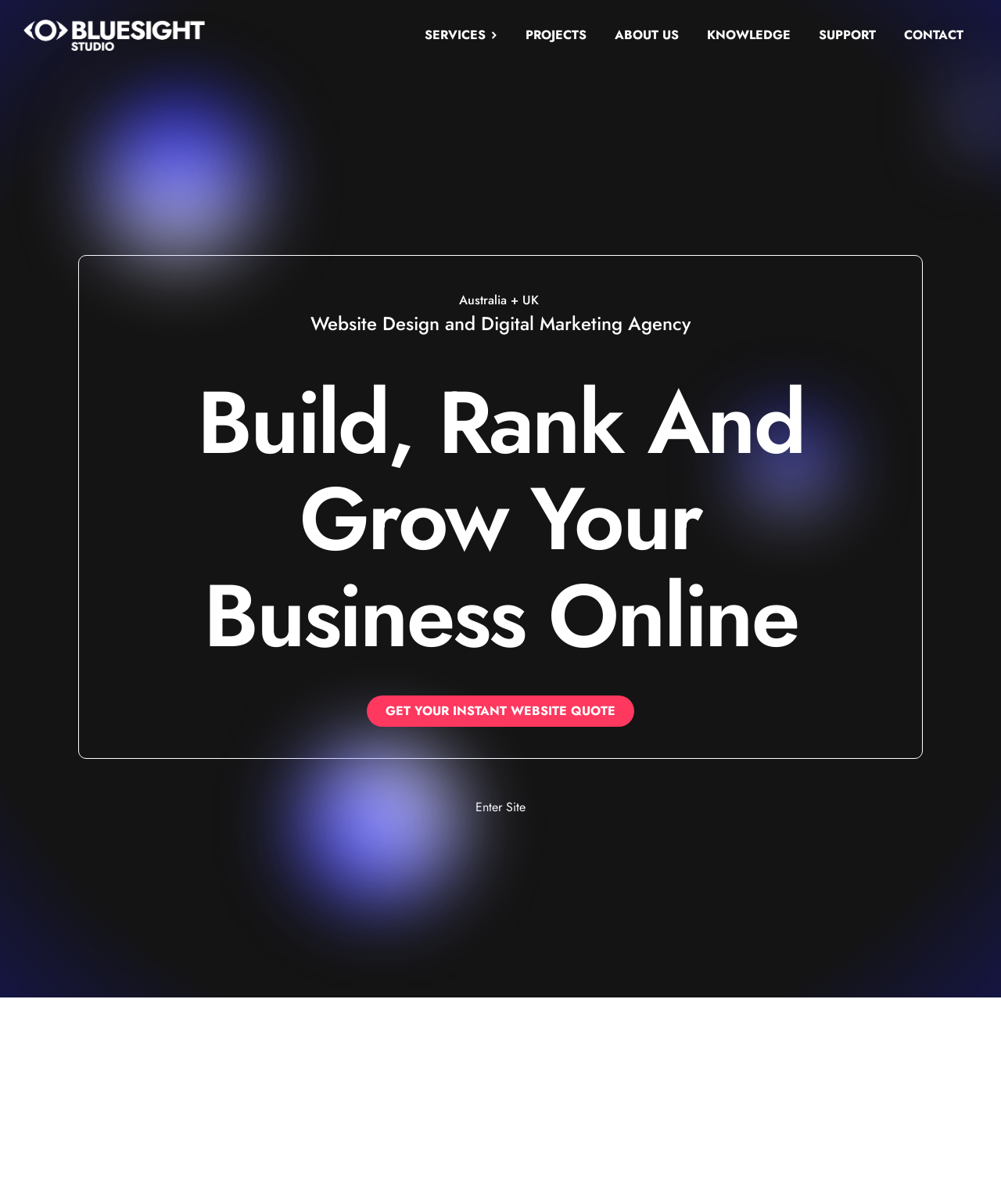Please determine the bounding box coordinates for the element with the description: "Get your instant website quote".

[0.366, 0.577, 0.634, 0.603]